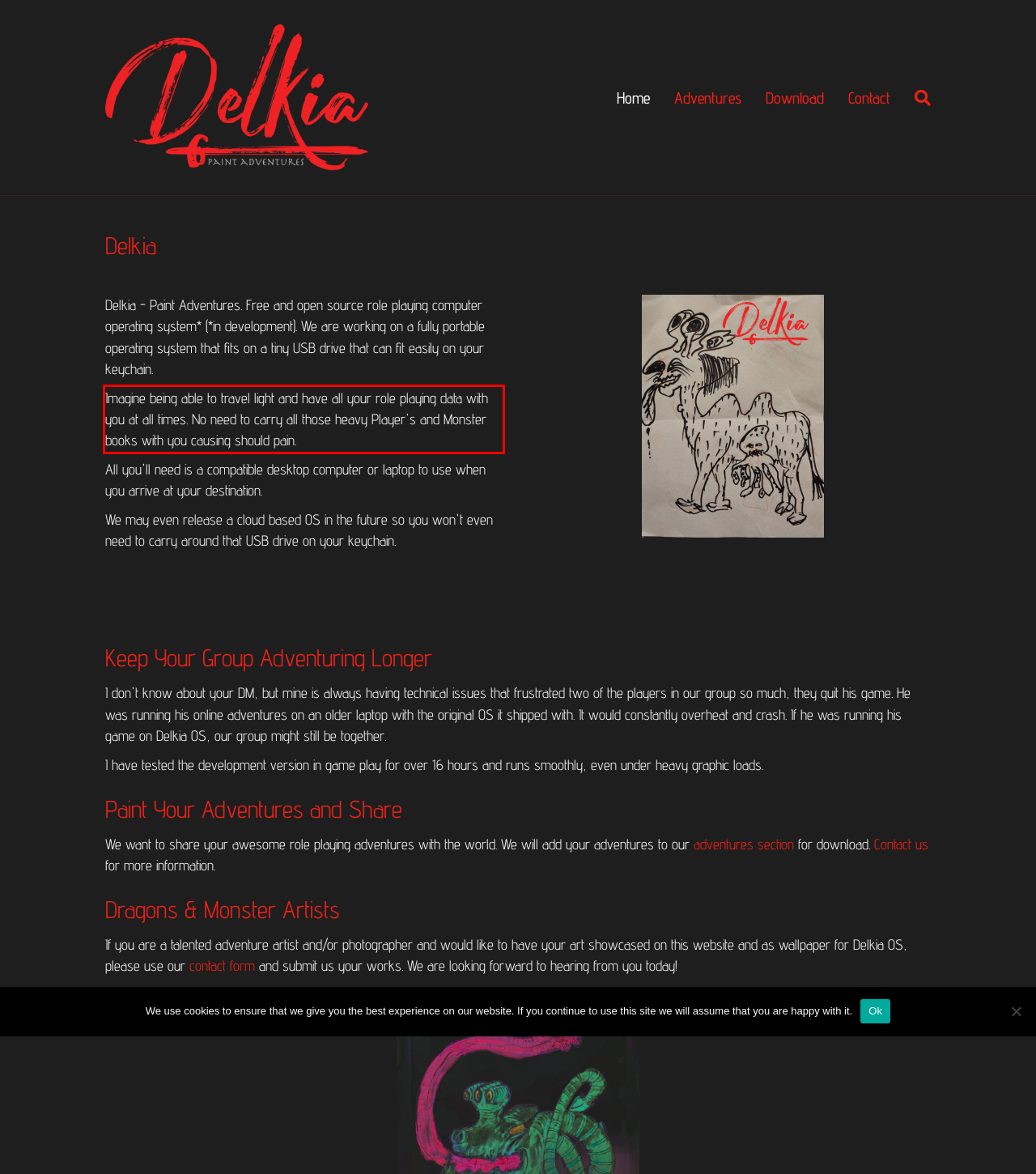In the screenshot of the webpage, find the red bounding box and perform OCR to obtain the text content restricted within this red bounding box.

Imagine being able to travel light and have all your role playing data with you at all times. No need to carry all those heavy Player's and Monster books with you causing should pain.